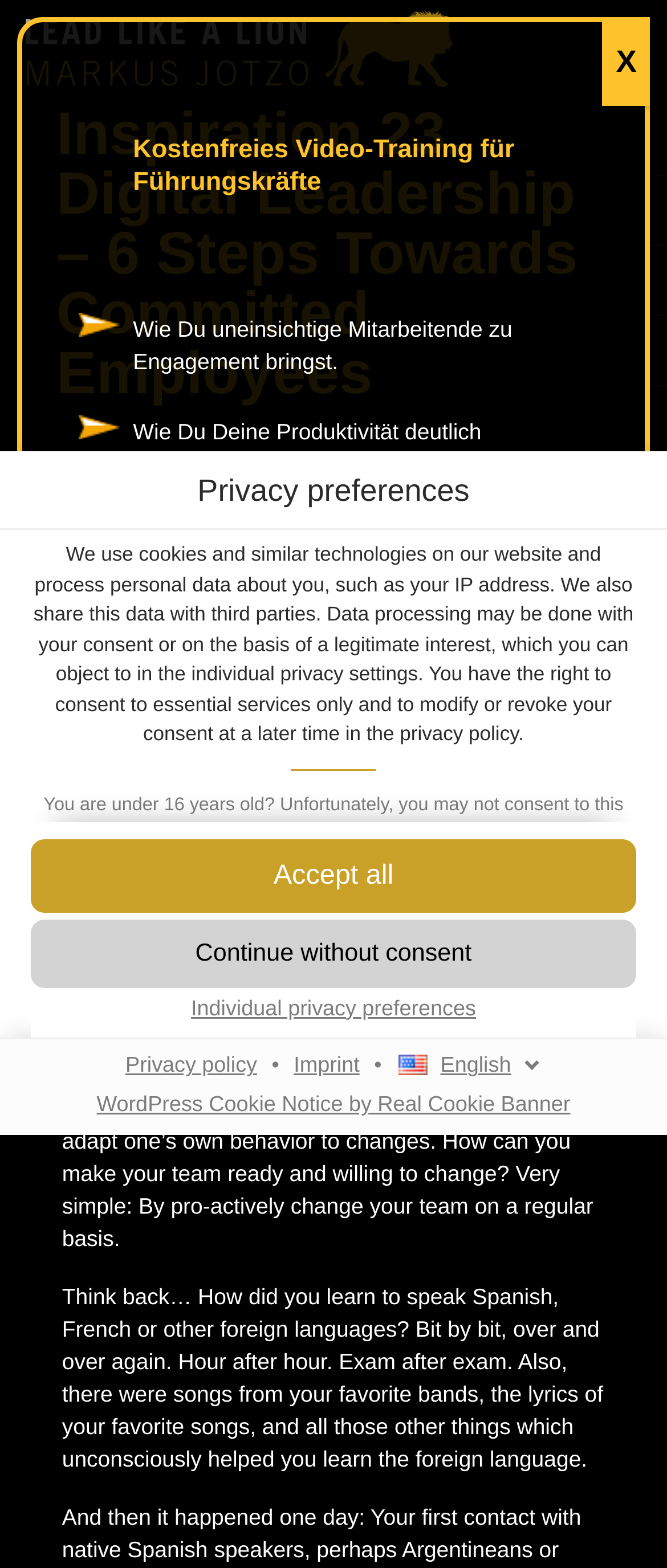Identify the bounding box coordinates for the UI element described by the following text: "Privacy Policy". Provide the coordinates as four float numbers between 0 and 1, in the format [left, top, right, bottom].

None